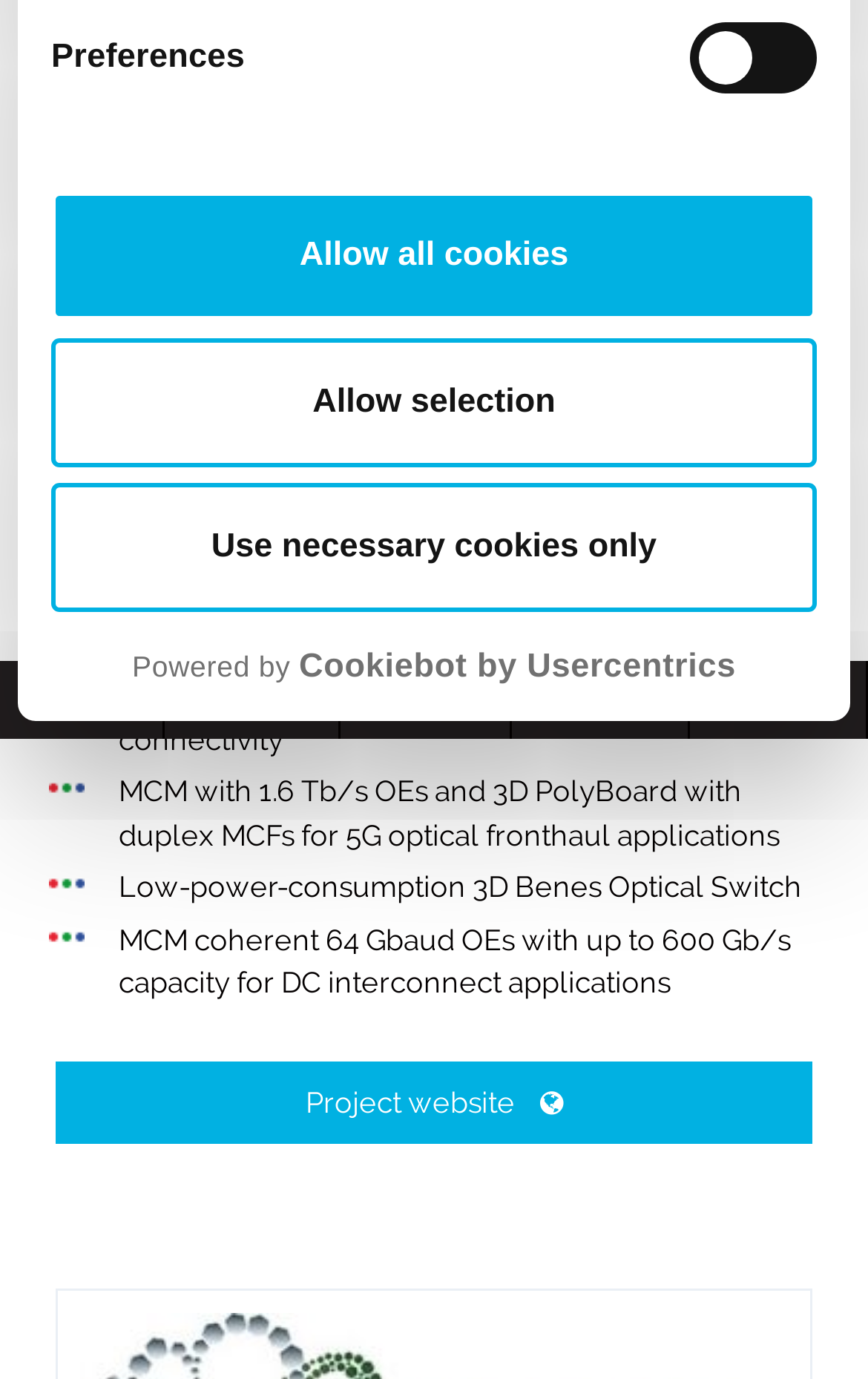Please determine the bounding box coordinates for the element with the description: "Allow selection".

[0.059, 0.244, 0.941, 0.338]